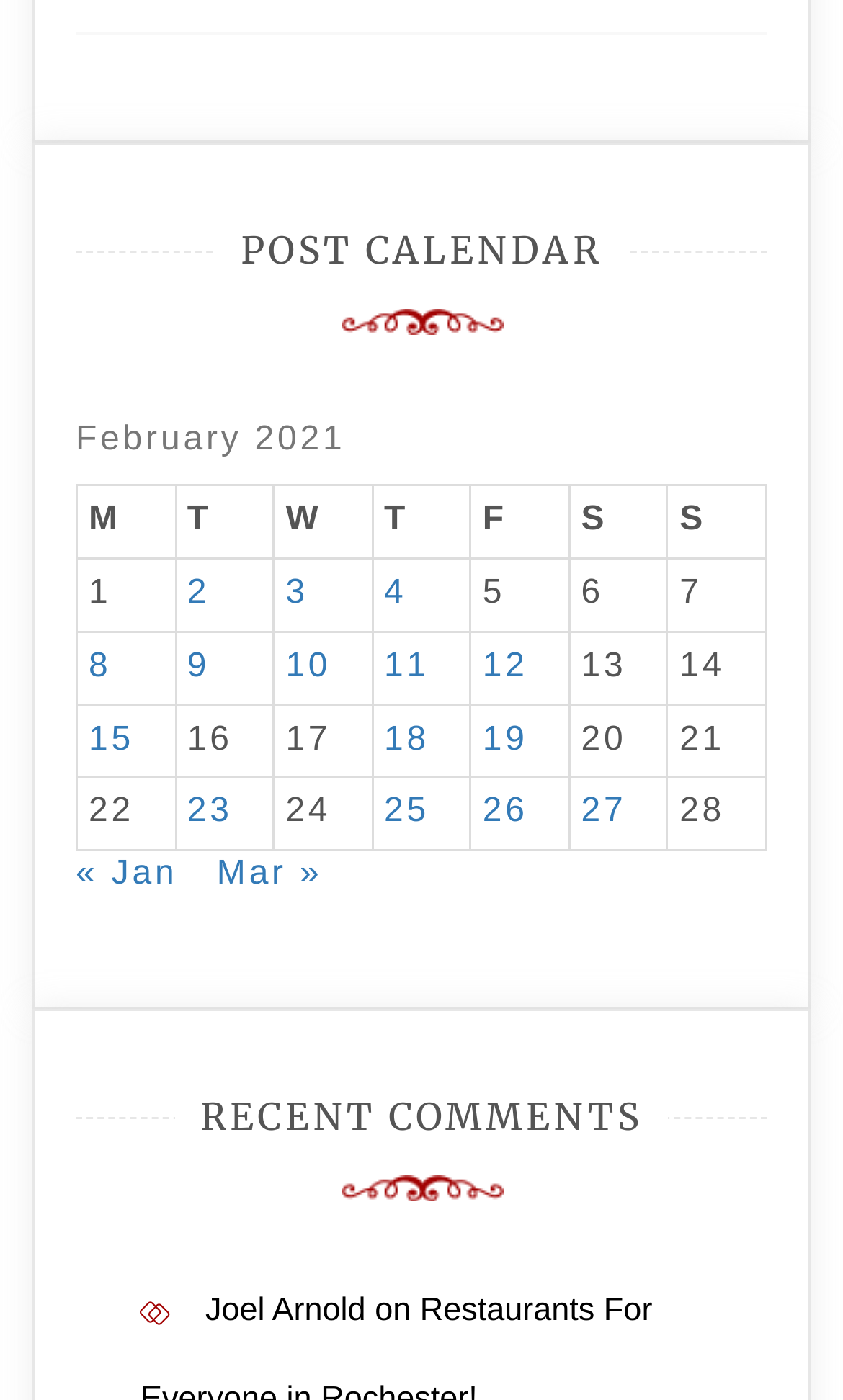Locate the bounding box coordinates of the area you need to click to fulfill this instruction: 'view recipes'. The coordinates must be in the form of four float numbers ranging from 0 to 1: [left, top, right, bottom].

None